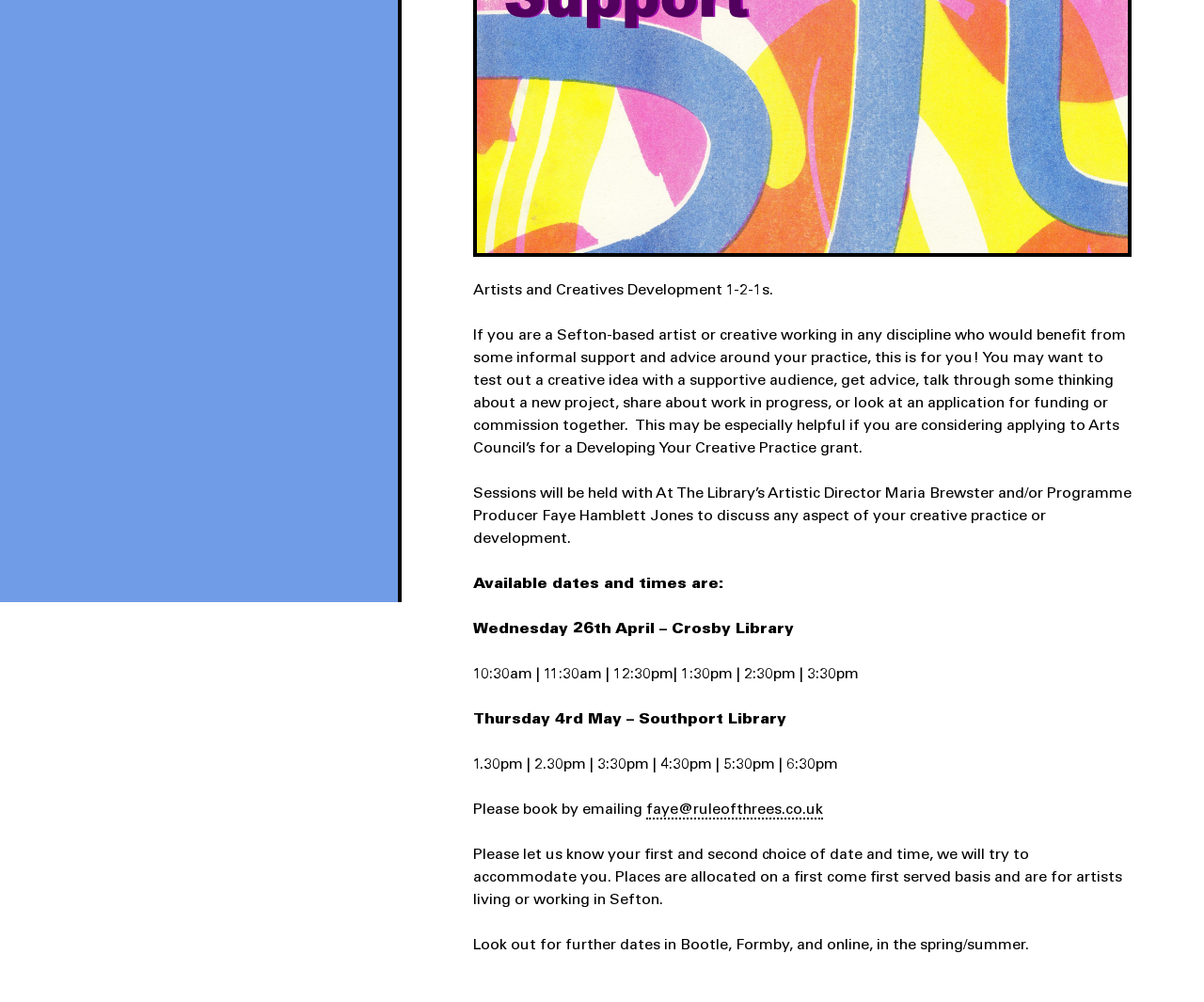Identify the bounding box for the UI element specified in this description: "@we.are.at.the.library". The coordinates must be four float numbers between 0 and 1, formatted as [left, top, right, bottom].

[0.075, 0.219, 0.205, 0.243]